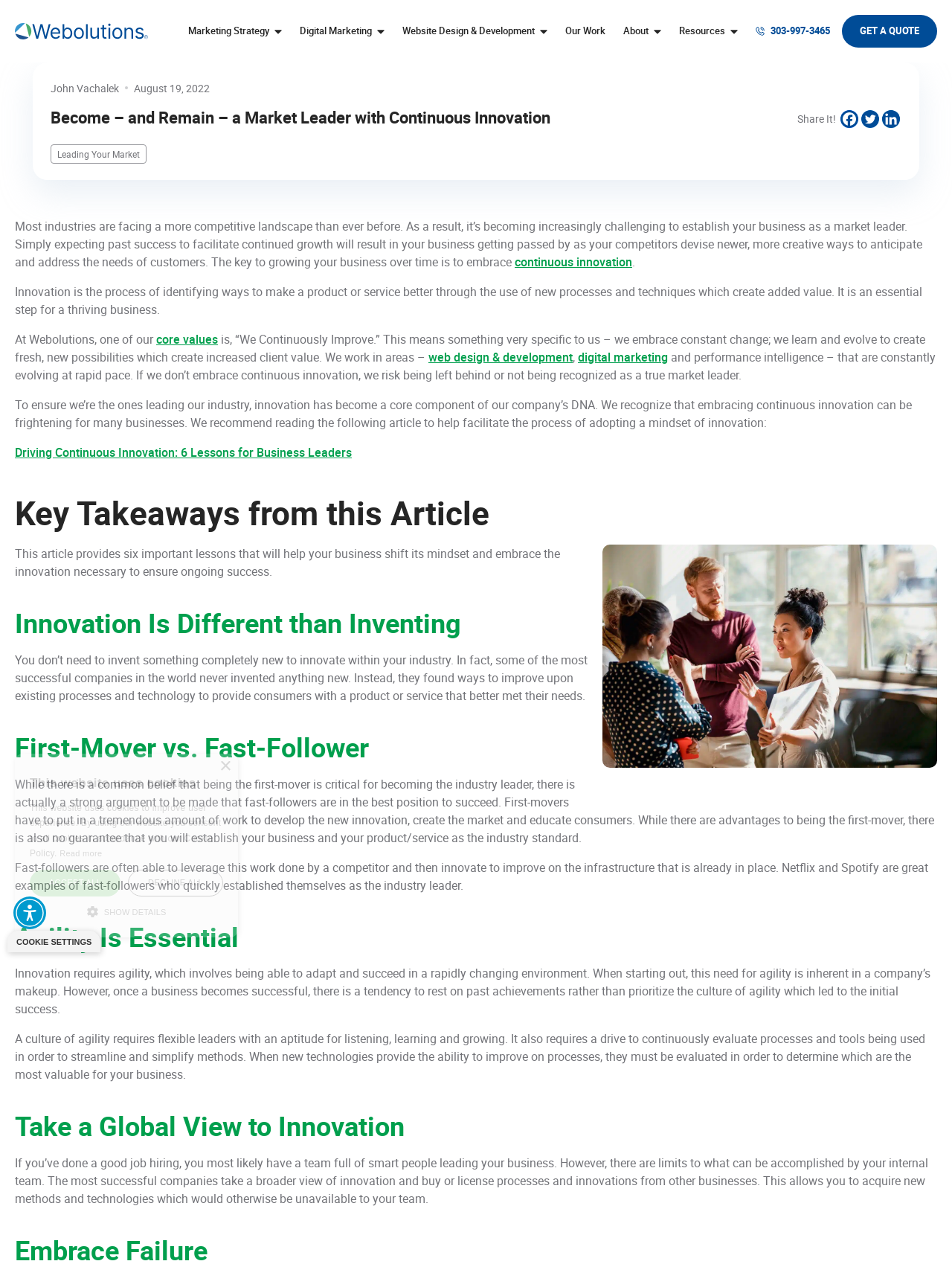Identify the bounding box coordinates of the clickable region required to complete the instruction: "Click Accessibility Menu". The coordinates should be given as four float numbers within the range of 0 and 1, i.e., [left, top, right, bottom].

[0.014, 0.709, 0.048, 0.735]